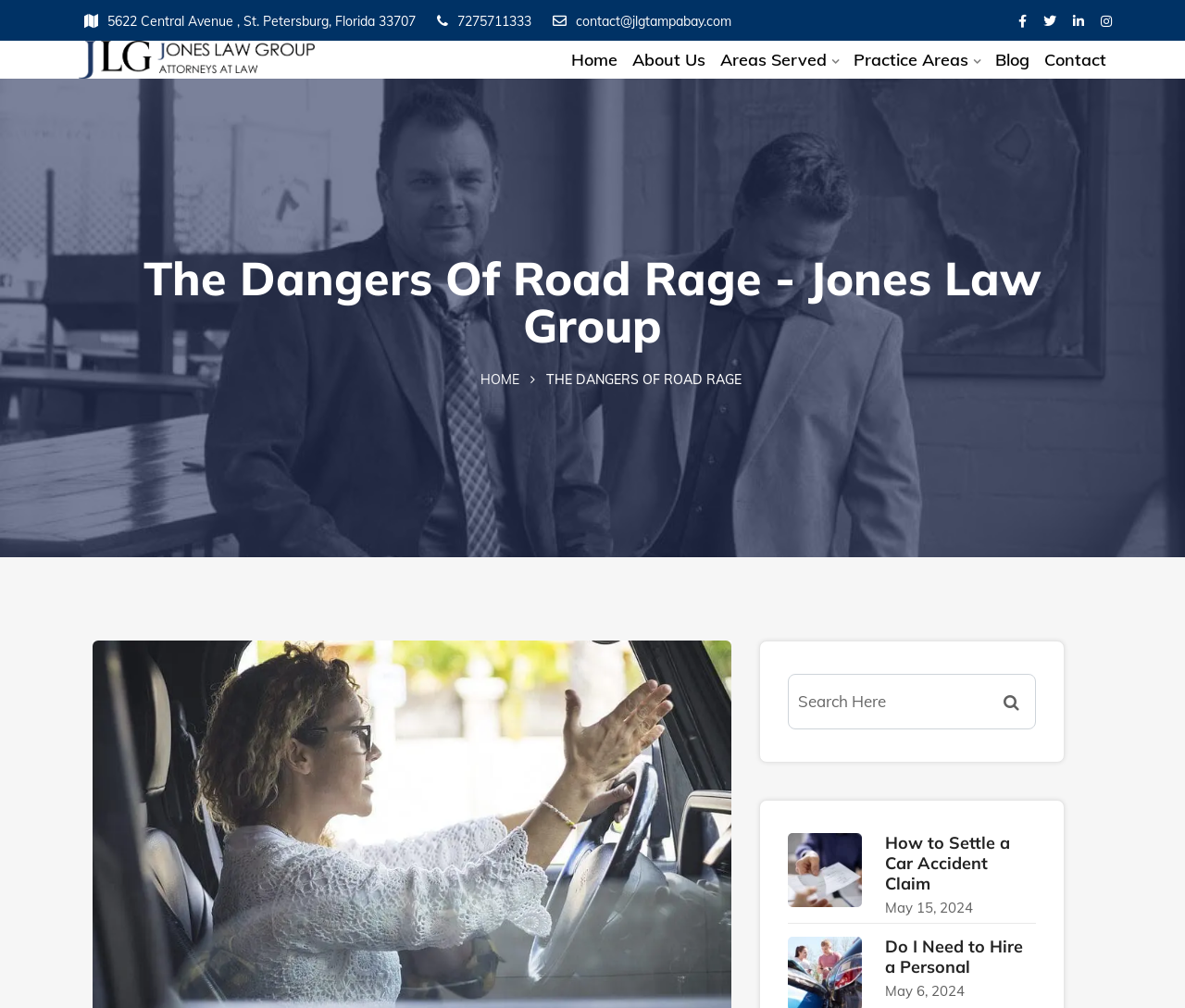Please provide the bounding box coordinates for the element that needs to be clicked to perform the following instruction: "View the free demo". The coordinates should be given as four float numbers between 0 and 1, i.e., [left, top, right, bottom].

None